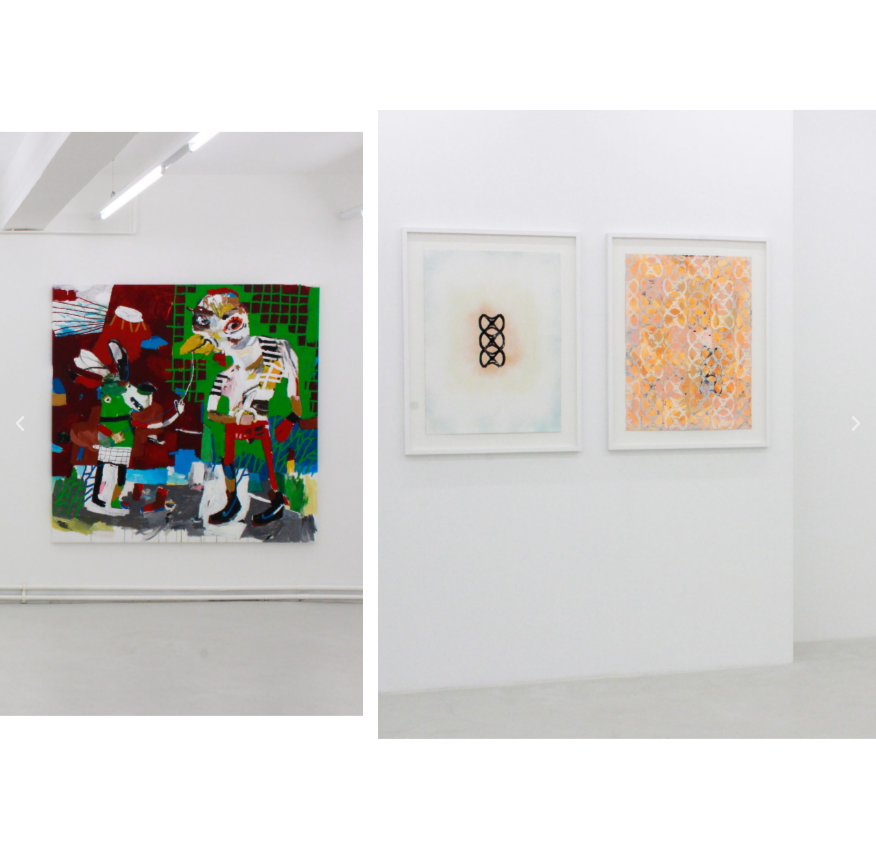What is the dominant color tone of the large-scale painting?
Based on the image, answer the question with as much detail as possible.

The caption describes the large-scale painting as featuring a dynamic scene with colorful figures, predominantly in green and red tones, set against an abstract background, indicating that green and red are the dominant color tones of the painting.